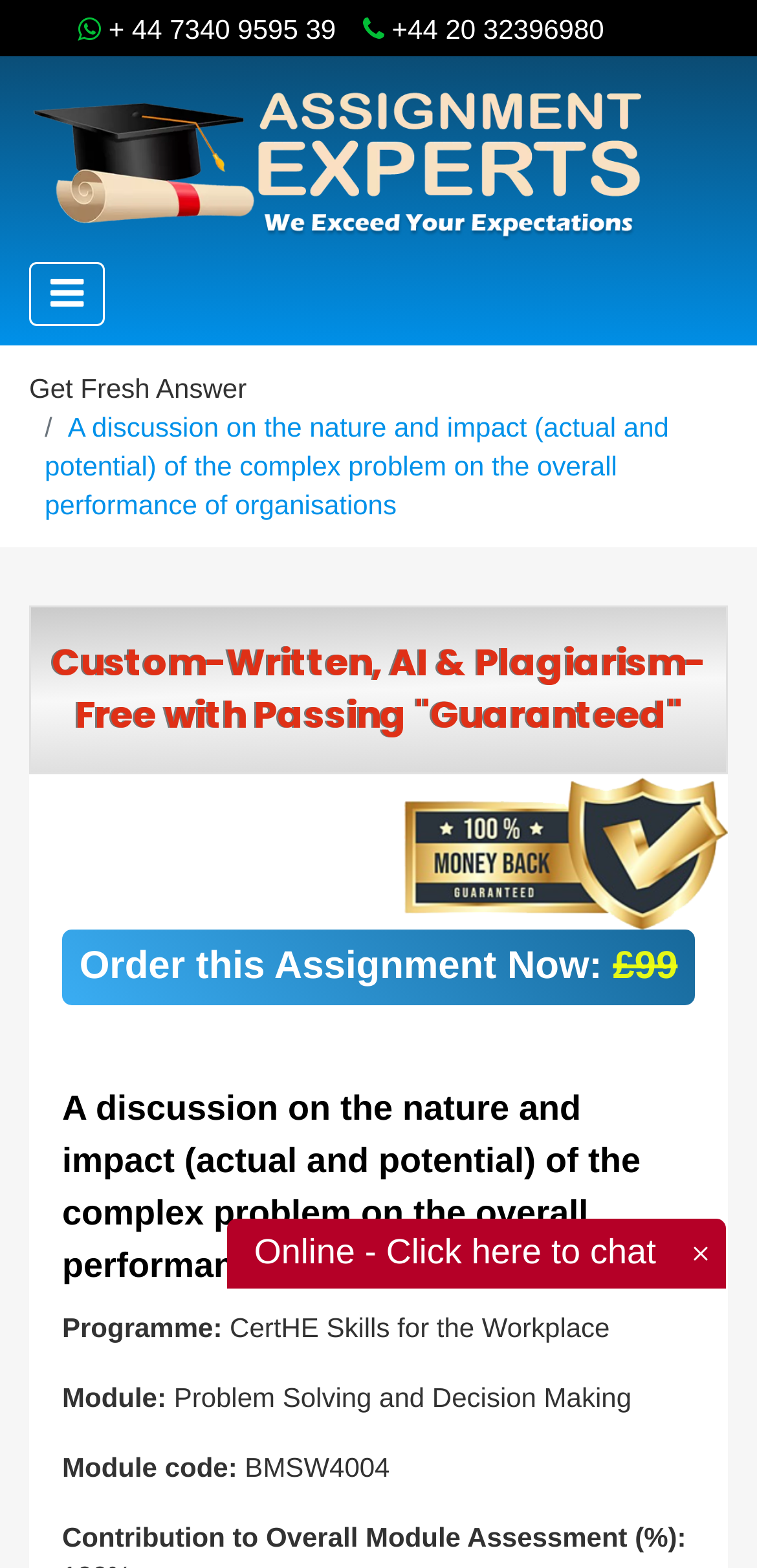Give the bounding box coordinates for this UI element: "+44 20 32396980". The coordinates should be four float numbers between 0 and 1, arranged as [left, top, right, bottom].

[0.454, 0.009, 0.798, 0.028]